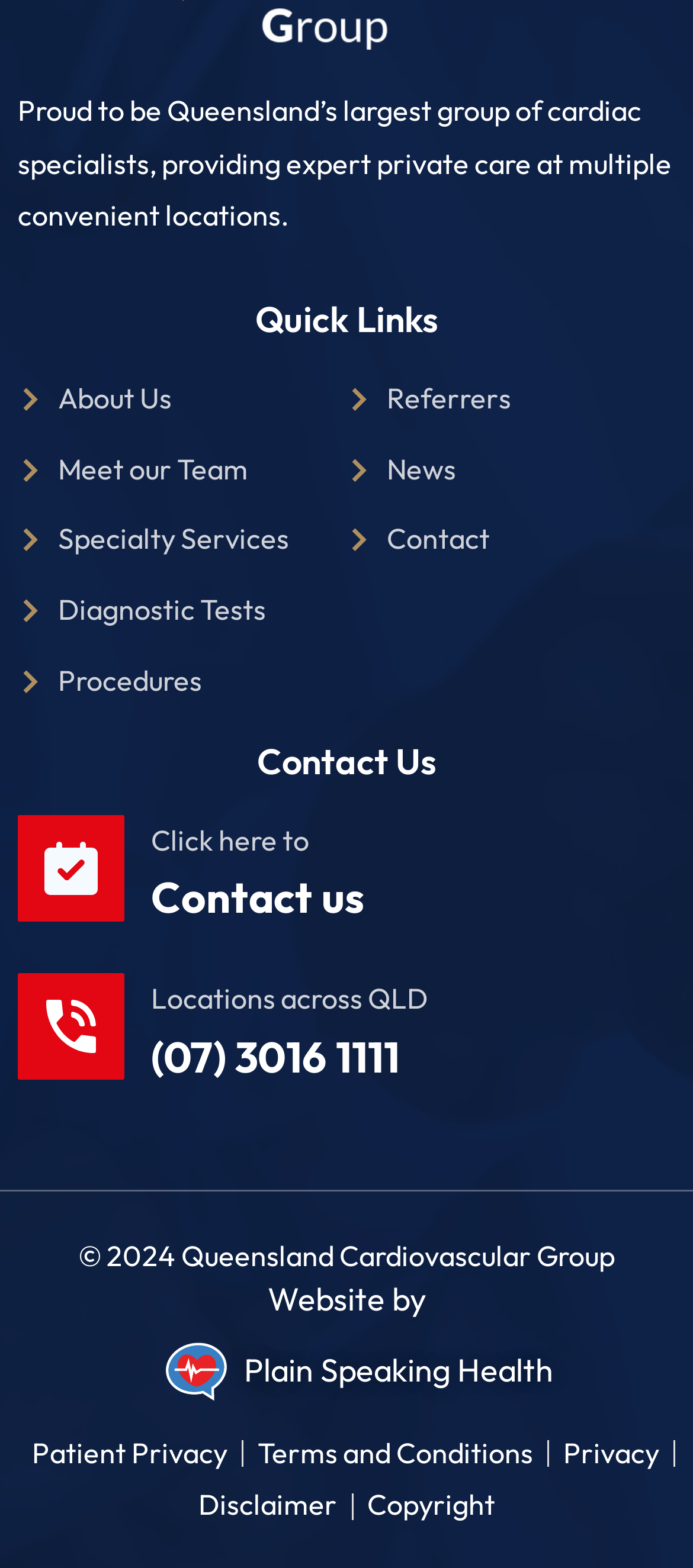What is the phone number to contact?
Please answer the question as detailed as possible based on the image.

The phone number to contact can be found in the static text element below the 'Contact Us' heading. The element reads '(07) 3016 1111', which is the phone number to contact.